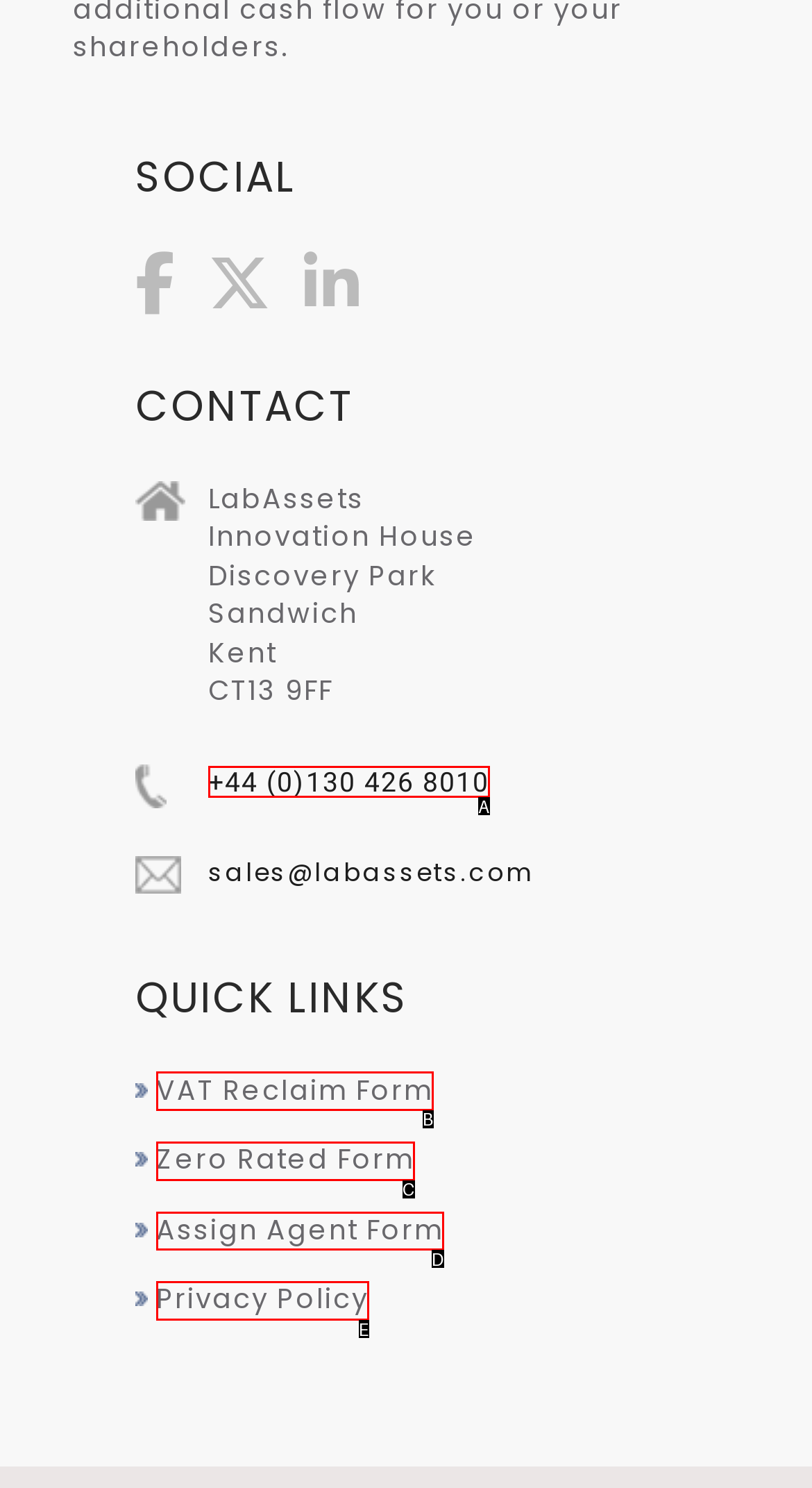Determine the HTML element that best matches this description: Privacy Policy from the given choices. Respond with the corresponding letter.

E